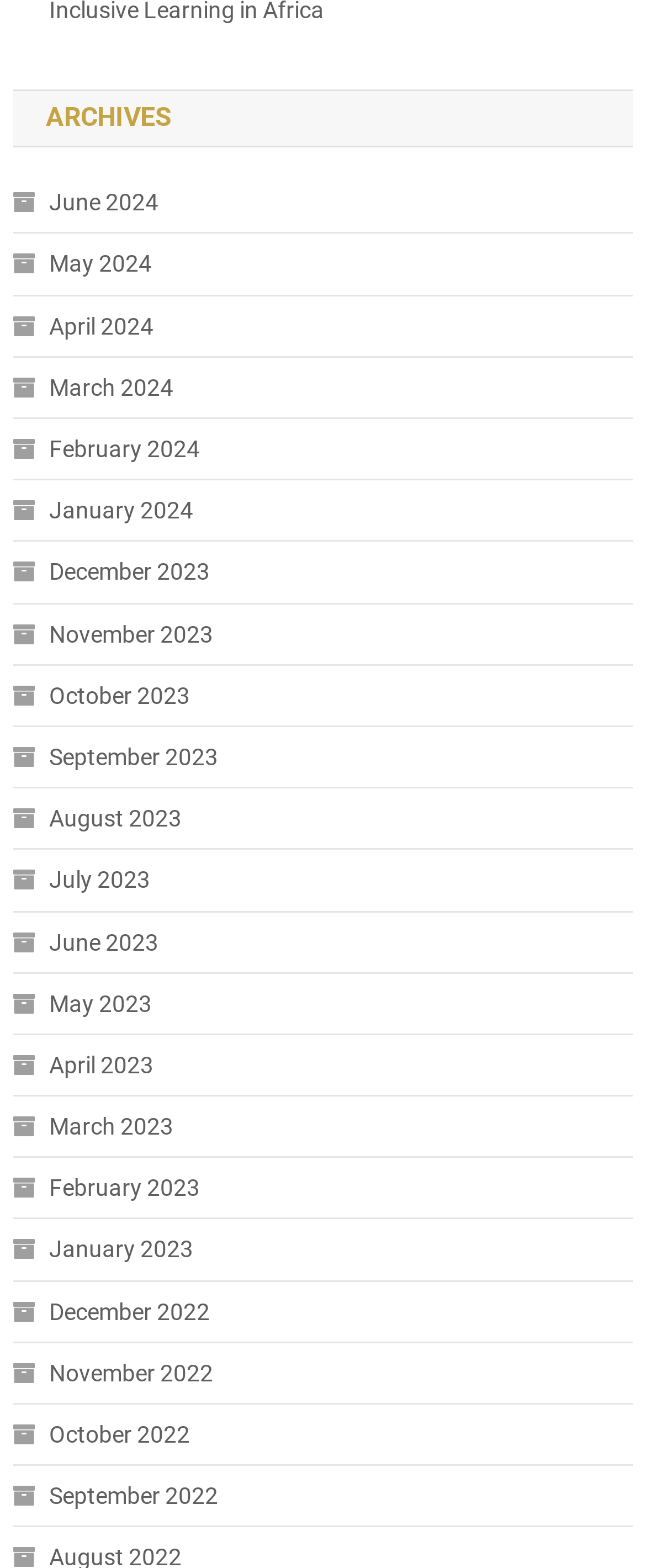How many months are listed in 2024?
Craft a detailed and extensive response to the question.

I counted the number of links with '2024' in their text and found that there are 6 months listed in 2024, which are June, May, April, March, February, and January.